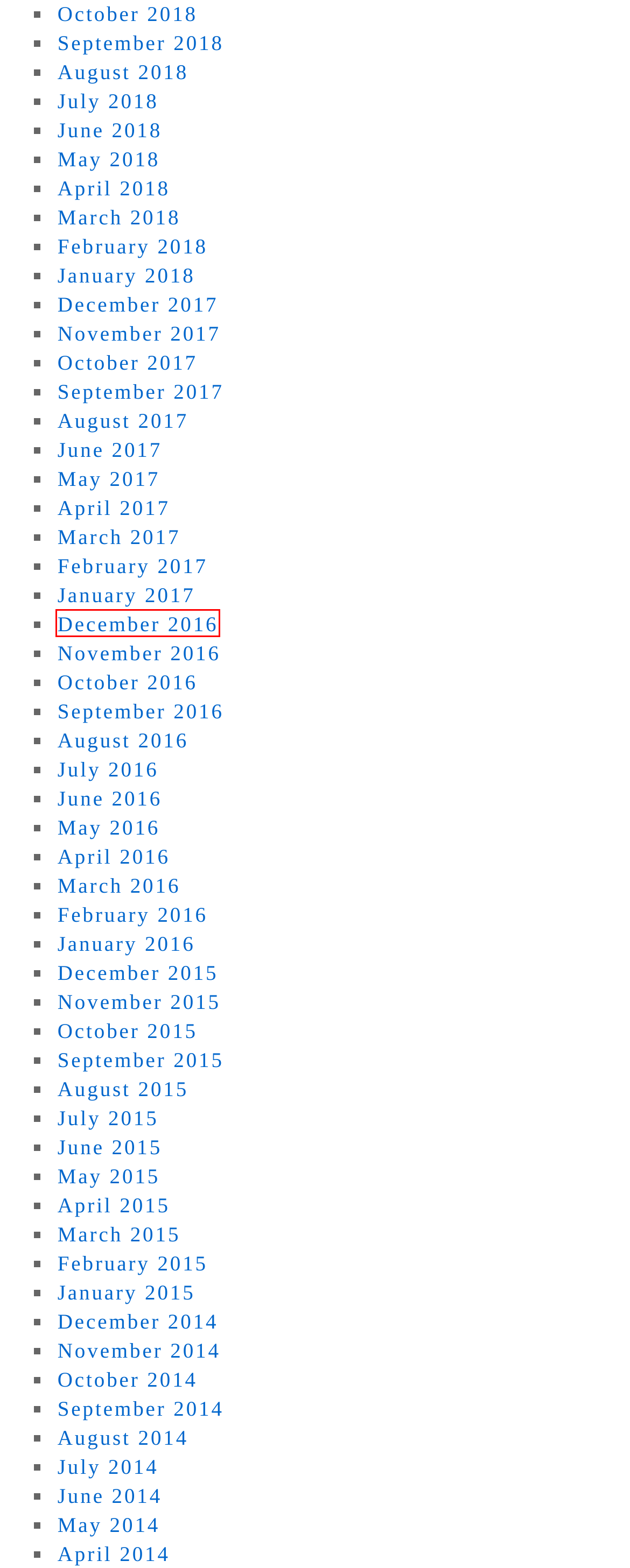Given a screenshot of a webpage with a red rectangle bounding box around a UI element, select the best matching webpage description for the new webpage that appears after clicking the highlighted element. The candidate descriptions are:
A. August, 2018 | The Occasional Saler
B. January, 2017 | The Occasional Saler
C. April, 2017 | The Occasional Saler
D. December, 2016 | The Occasional Saler
E. May, 2018 | The Occasional Saler
F. January, 2018 | The Occasional Saler
G. September, 2018 | The Occasional Saler
H. January, 2015 | The Occasional Saler

D